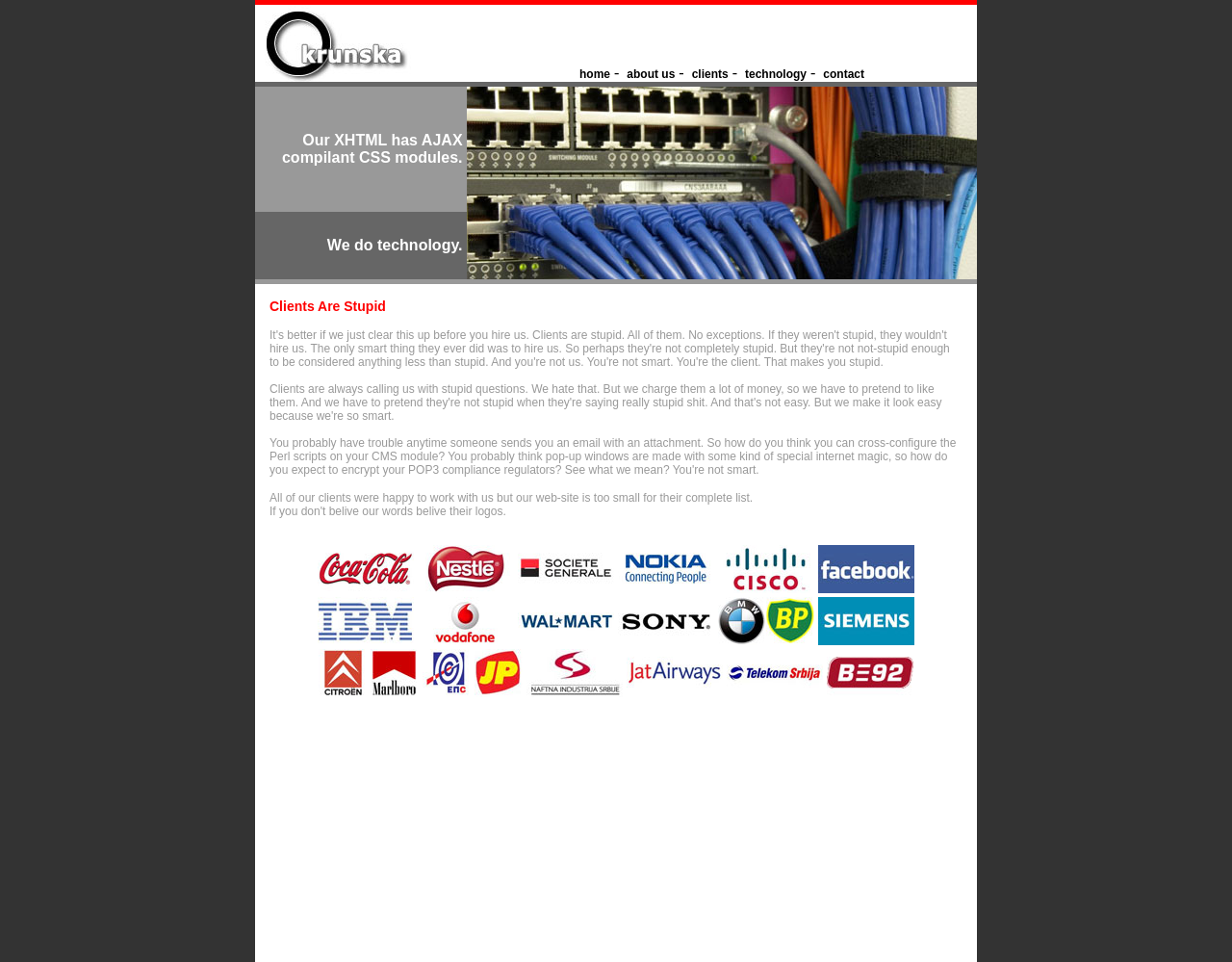Create a full and detailed caption for the entire webpage.

The webpage has a title "CLIENTS - KRUNSKA" and is divided into several sections. At the top, there is a layout table with multiple rows and columns. The first row contains an image, and the second row has a navigation menu with links to "home", "about us", "clients", "technology", and "contact". 

Below the navigation menu, there is a section with a heading that reads "Our XHTML has AJAX compilant CSS modules." Next to this heading, there is an image. 

Further down, there is a section with a bold heading "Clients Are Stupid" followed by a long paragraph of text that discusses the company's views on clients. This section takes up most of the page and has a table with multiple rows, each containing a link and an image. The links appear to be logos of the company's clients.

Throughout the page, there are multiple images scattered, some of which are part of the navigation menu, while others are standalone. The overall layout of the page is organized, with clear headings and sections that separate different types of content.